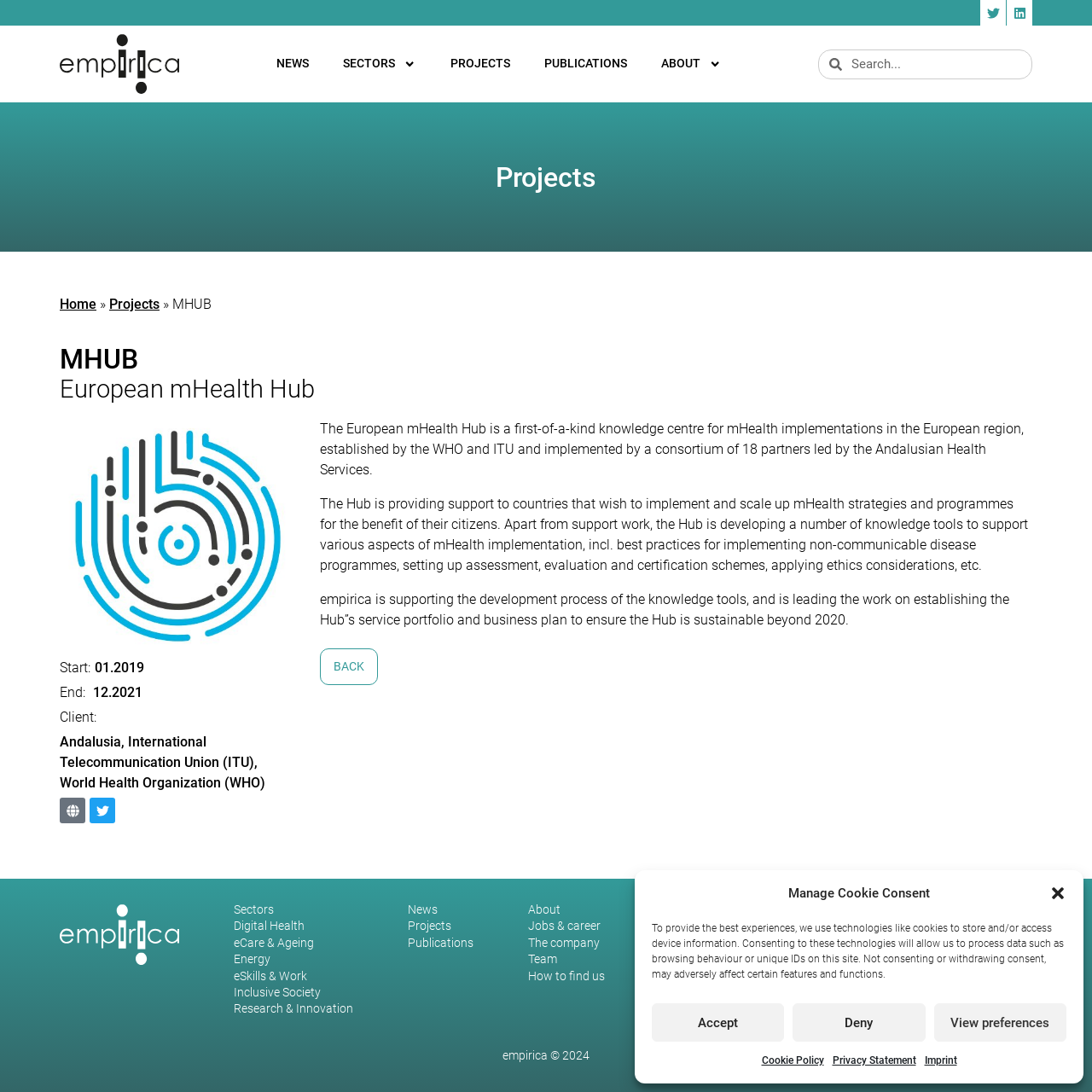What is the European mHealth Hub?
Could you please answer the question thoroughly and with as much detail as possible?

Based on the webpage content, the European mHealth Hub is a knowledge centre for mHealth implementations in the European region, established by the WHO and ITU and implemented by a consortium of 18 partners led by the Andalusian Health Services.